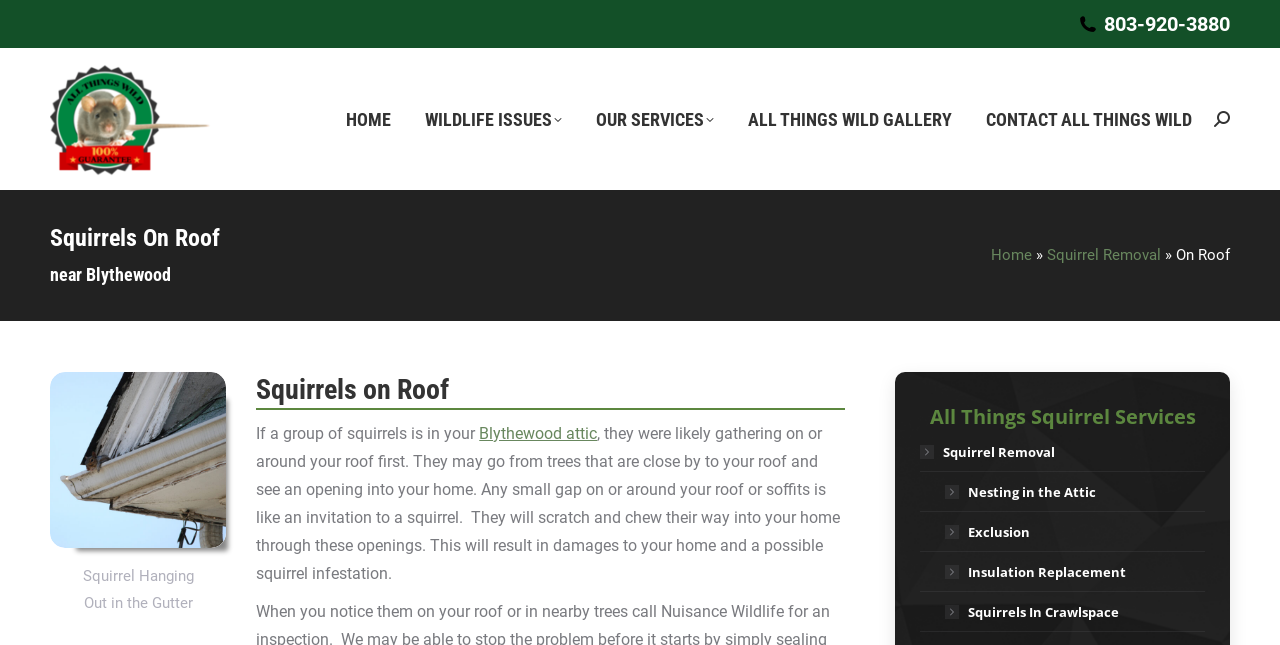Please determine the bounding box of the UI element that matches this description: Insulation Replacement. The coordinates should be given as (top-left x, top-left y, bottom-right x, bottom-right y), with all values between 0 and 1.

[0.738, 0.871, 0.88, 0.902]